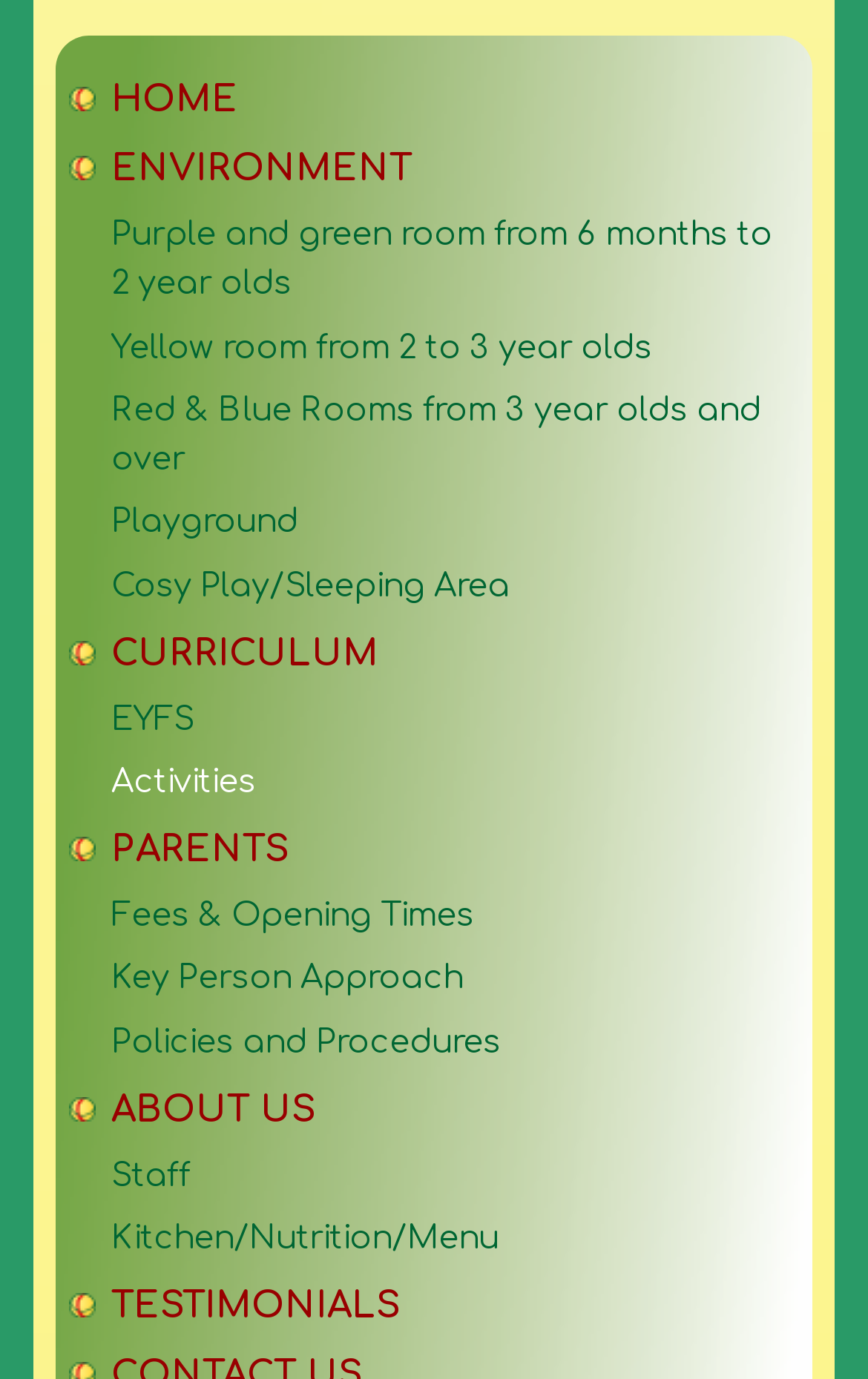Provide the bounding box coordinates for the area that should be clicked to complete the instruction: "check fees and opening times".

[0.128, 0.65, 0.546, 0.676]